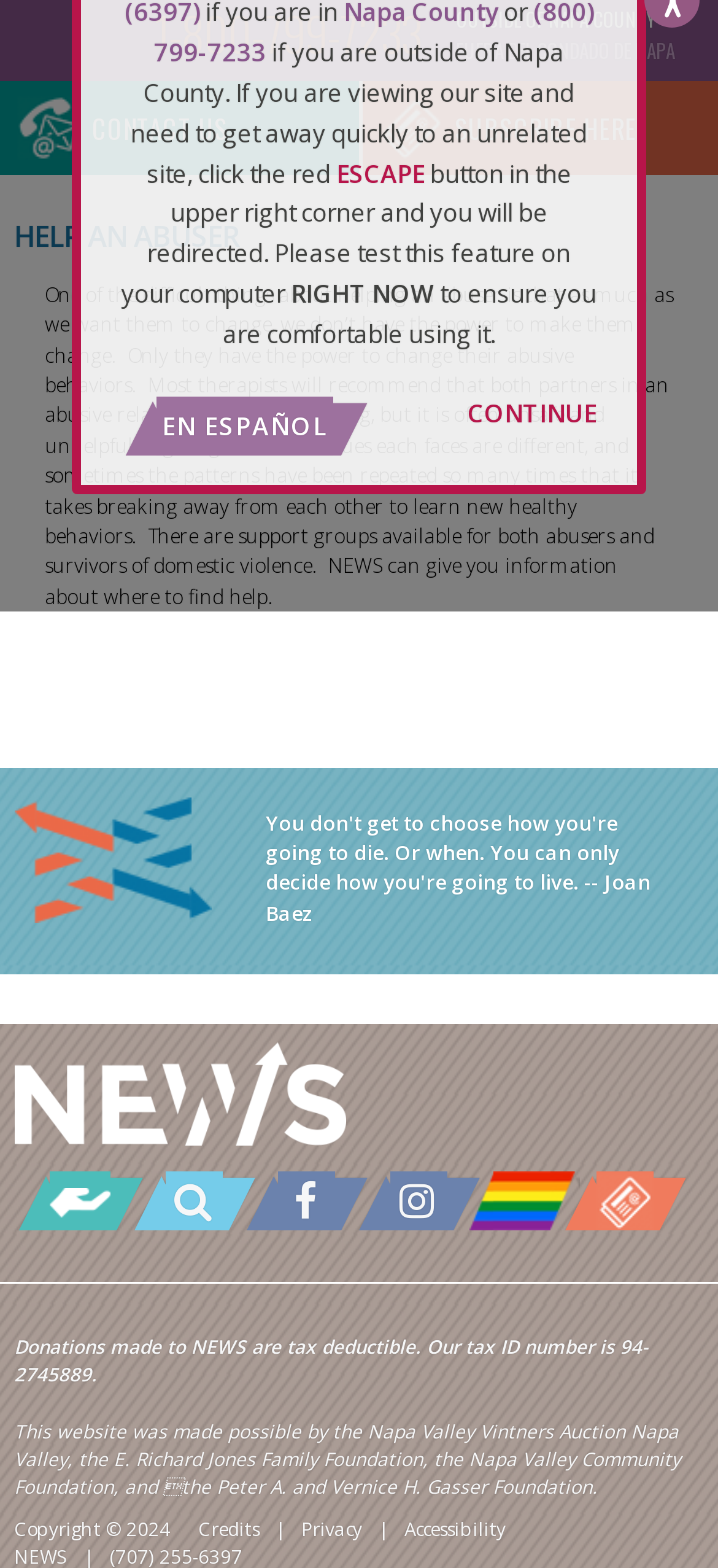Determine the bounding box for the HTML element described here: "En Español". The coordinates should be given as [left, top, right, bottom] with each number being a float between 0 and 1.

[0.218, 0.253, 0.465, 0.29]